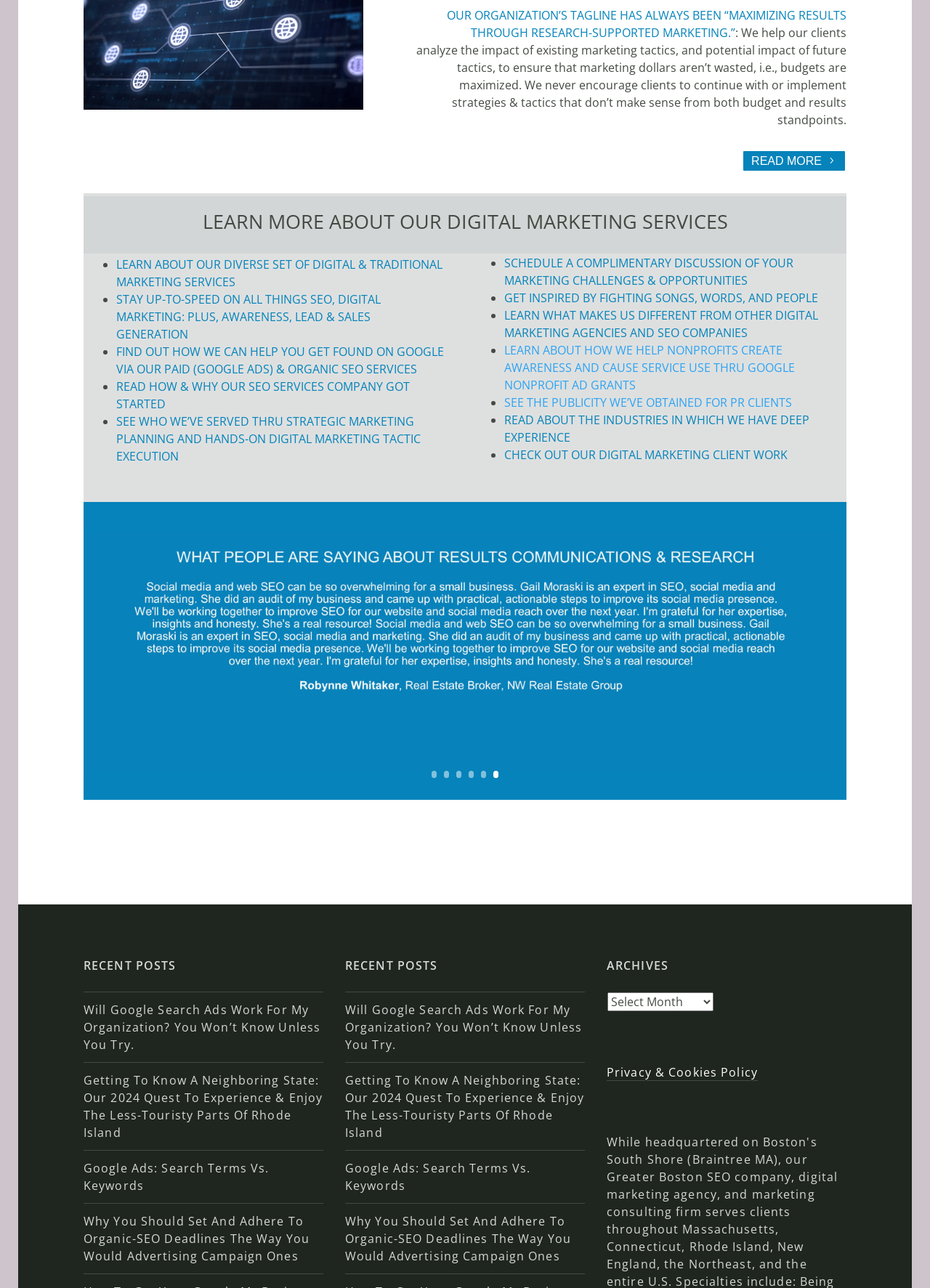Locate the bounding box coordinates of the clickable area needed to fulfill the instruction: "Schedule a complimentary discussion of your marketing challenges and opportunities".

[0.542, 0.198, 0.853, 0.216]